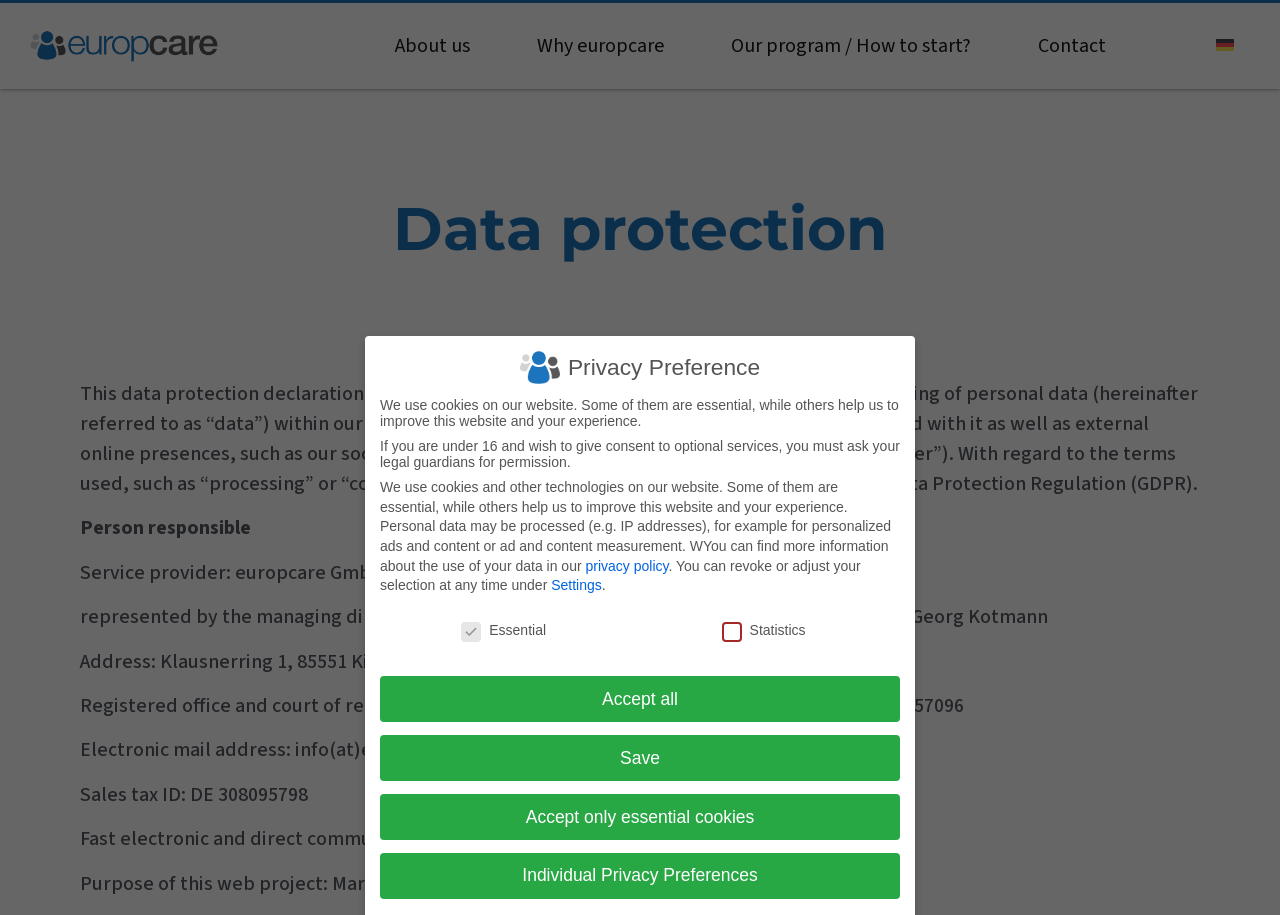Explain the features and main sections of the webpage comprehensively.

This webpage is about data protection and privacy policy. At the top, there are six links: an empty link, followed by "About us", "Why europcare", "Our program / How to start?", "Contact", and a link to switch to the German language, accompanied by a small German flag icon. 

Below the links, there is a heading "Data protection" followed by a long paragraph explaining the purpose of the data protection declaration. 

On the left side, there is a section with the title "Person responsible" which lists the service provider, address, and contact information of europcare GmbH. 

Further down, there is a section titled "Privacy Preference" with a heading and several paragraphs explaining the use of cookies and other technologies on the website. This section also includes a link to the privacy policy and buttons to accept or customize privacy settings. Within this section, there is a group of checkboxes and buttons to select individual privacy preferences. 

The overall layout is organized, with clear headings and concise text, making it easy to navigate and understand the content.